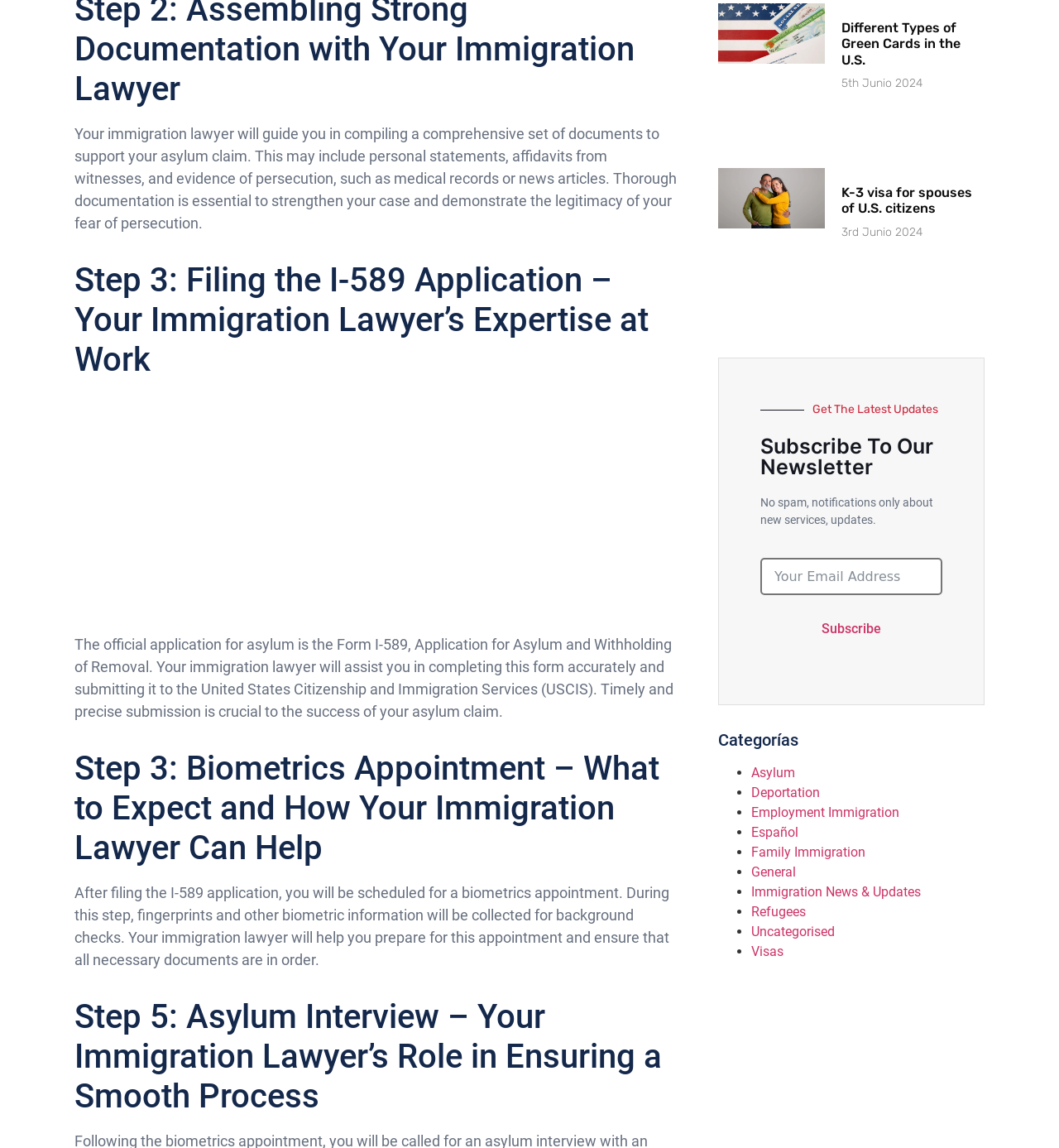Calculate the bounding box coordinates for the UI element based on the following description: "Employment Immigration". Ensure the coordinates are four float numbers between 0 and 1, i.e., [left, top, right, bottom].

[0.709, 0.701, 0.849, 0.714]